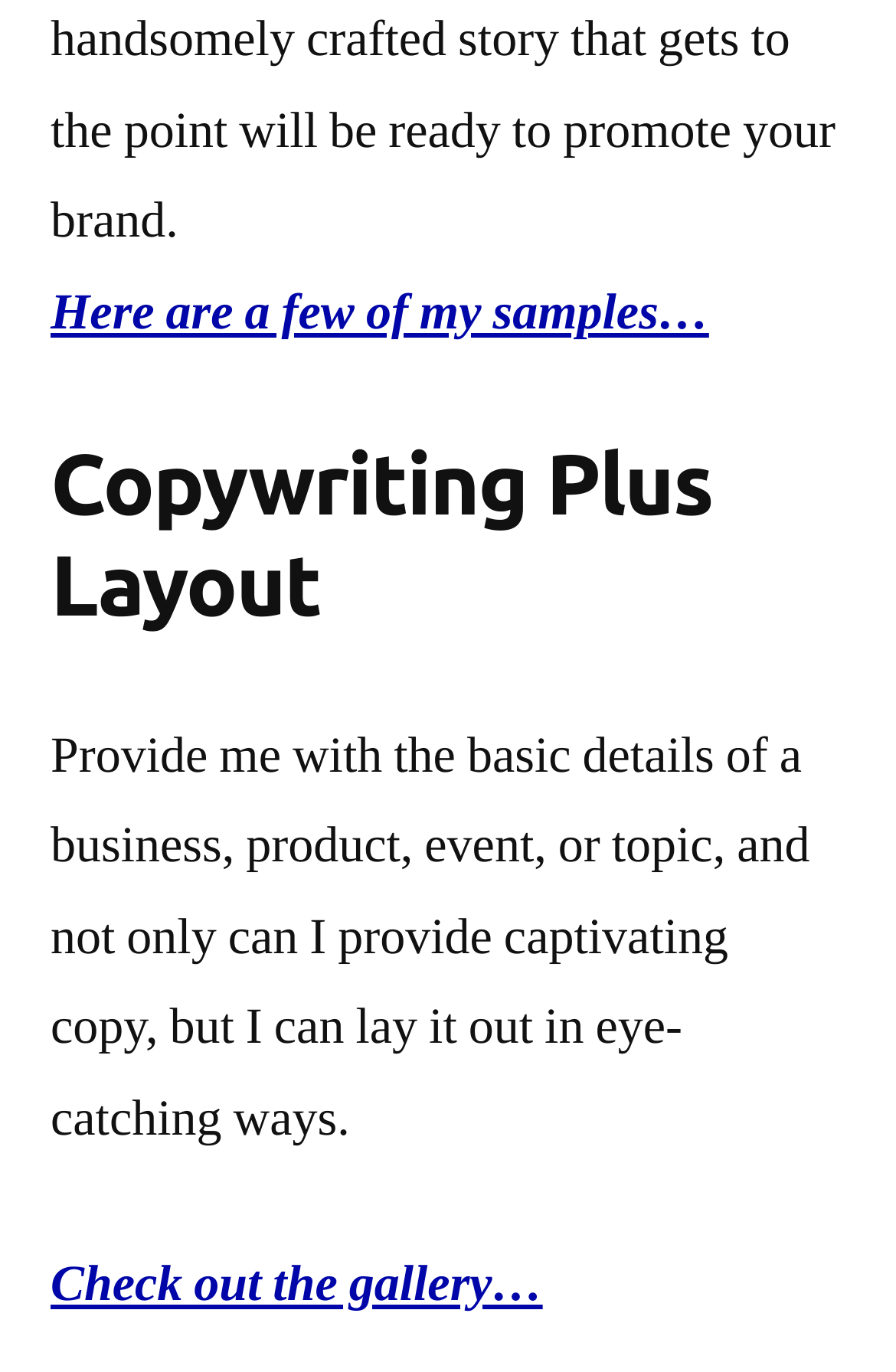Bounding box coordinates are given in the format (top-left x, top-left y, bottom-right x, bottom-right y). All values should be floating point numbers between 0 and 1. Provide the bounding box coordinate for the UI element described as: Check out the gallery…

[0.056, 0.912, 0.606, 0.959]